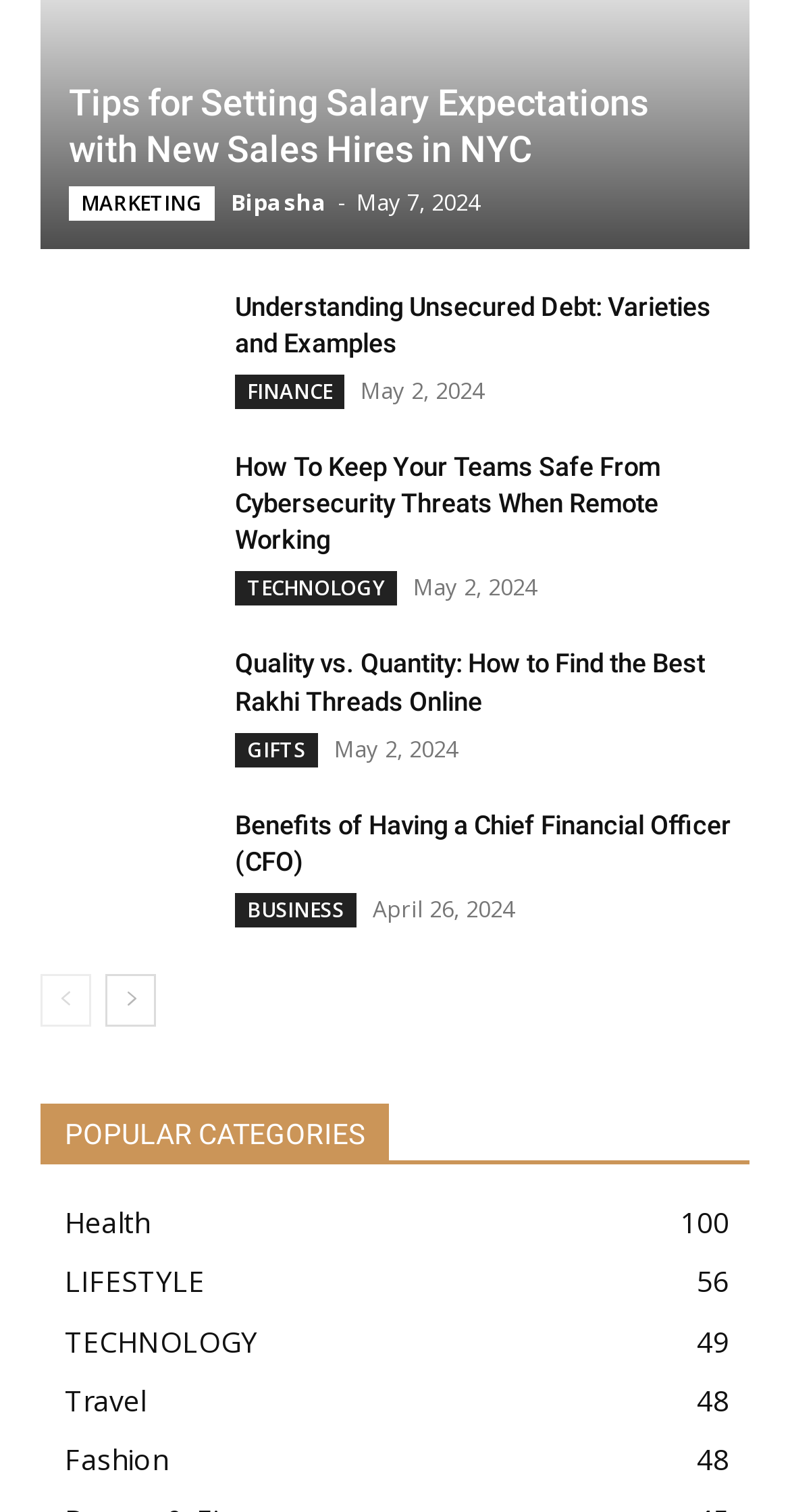Find the bounding box coordinates of the clickable area required to complete the following action: "View the 'FINANCE' category".

[0.297, 0.248, 0.436, 0.27]